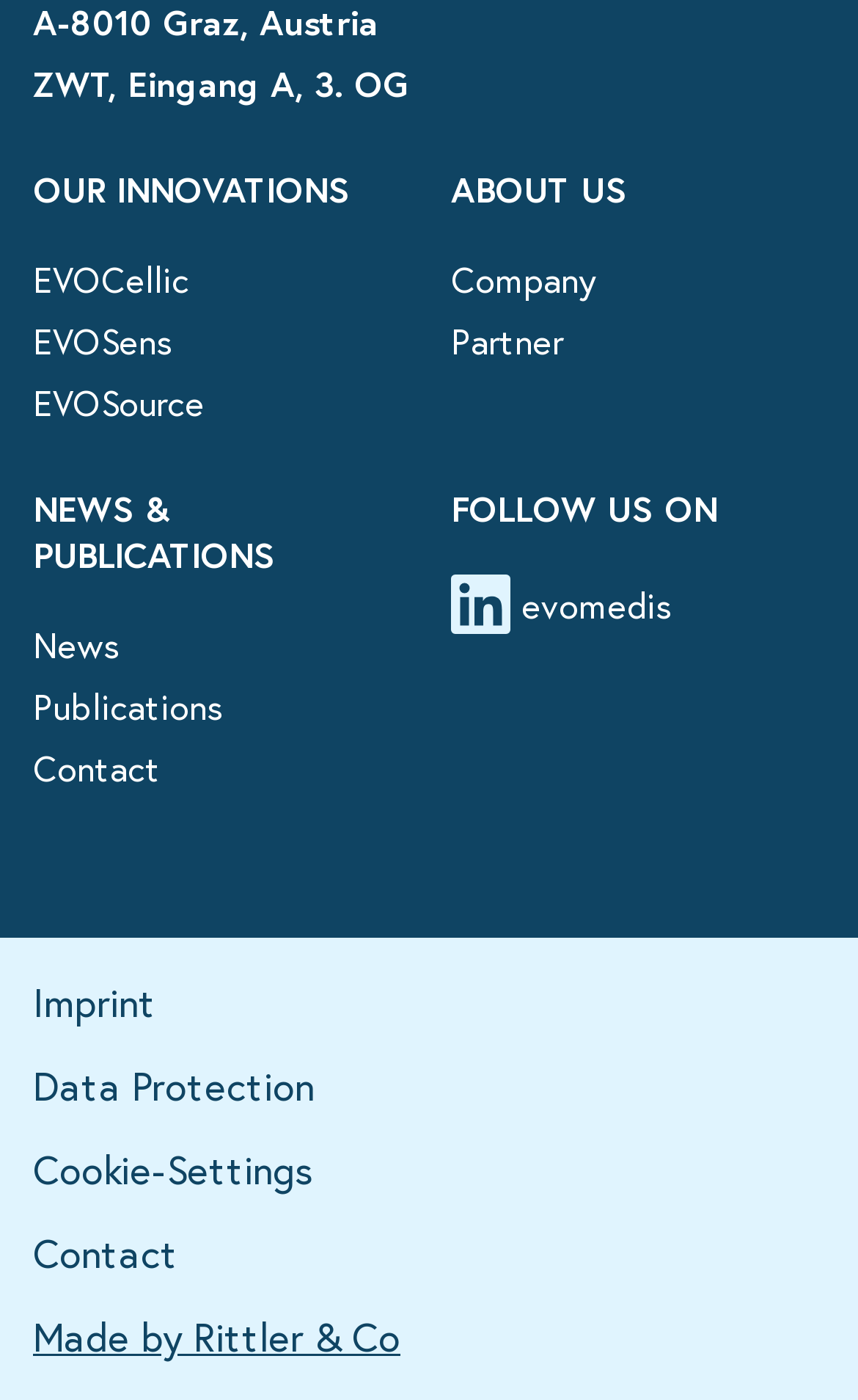By analyzing the image, answer the following question with a detailed response: How many social media platforms are listed?

The answer can be found by counting the number of link elements under the 'FOLLOW US ON' section, which is only 'evomedis', suggesting that only one social media platform is listed.